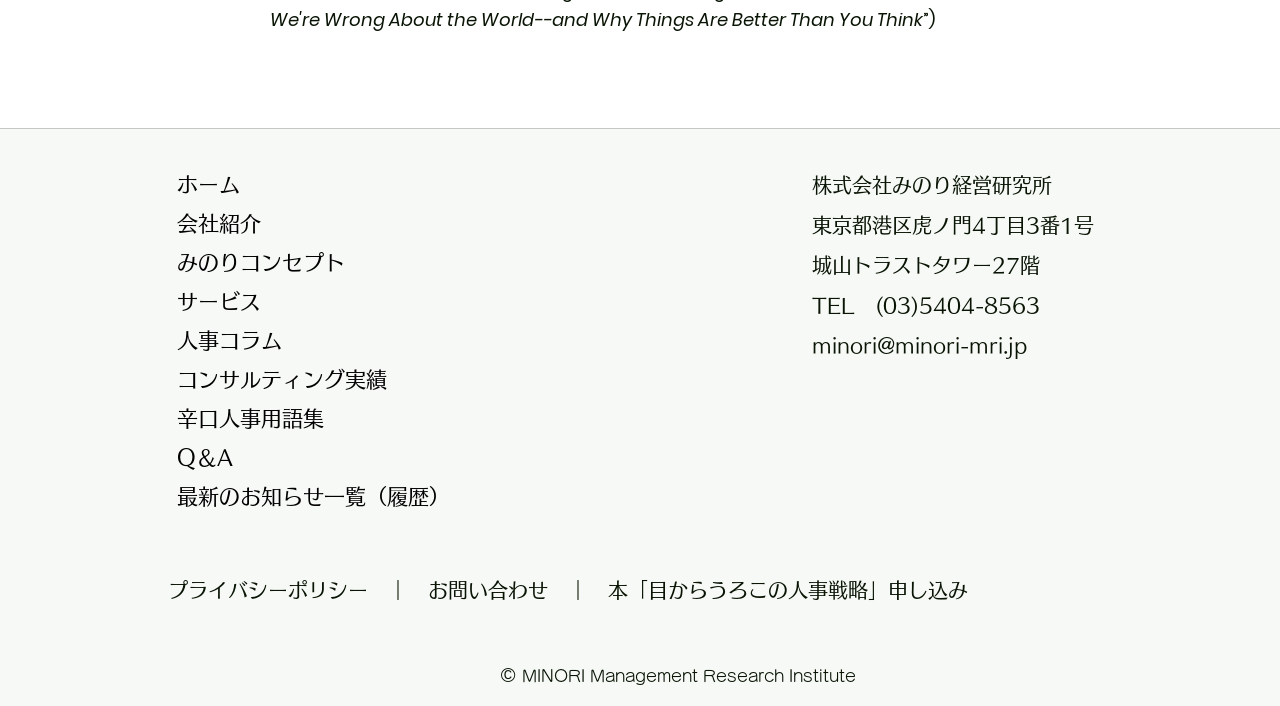What is the company name?
Using the image provided, answer with just one word or phrase.

MINORI Management Research Institute